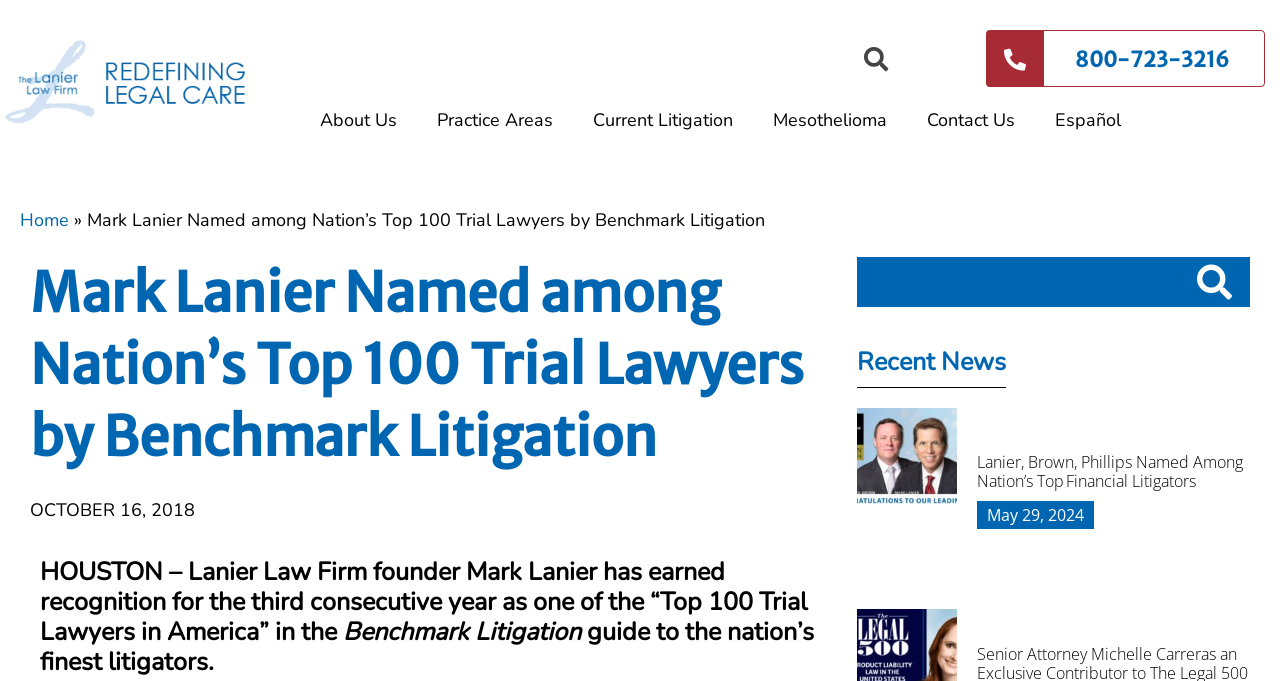Using the webpage screenshot, find the UI element described by Contact Us. Provide the bounding box coordinates in the format (top-left x, top-left y, bottom-right x, bottom-right y), ensuring all values are floating point numbers between 0 and 1.

[0.709, 0.142, 0.809, 0.21]